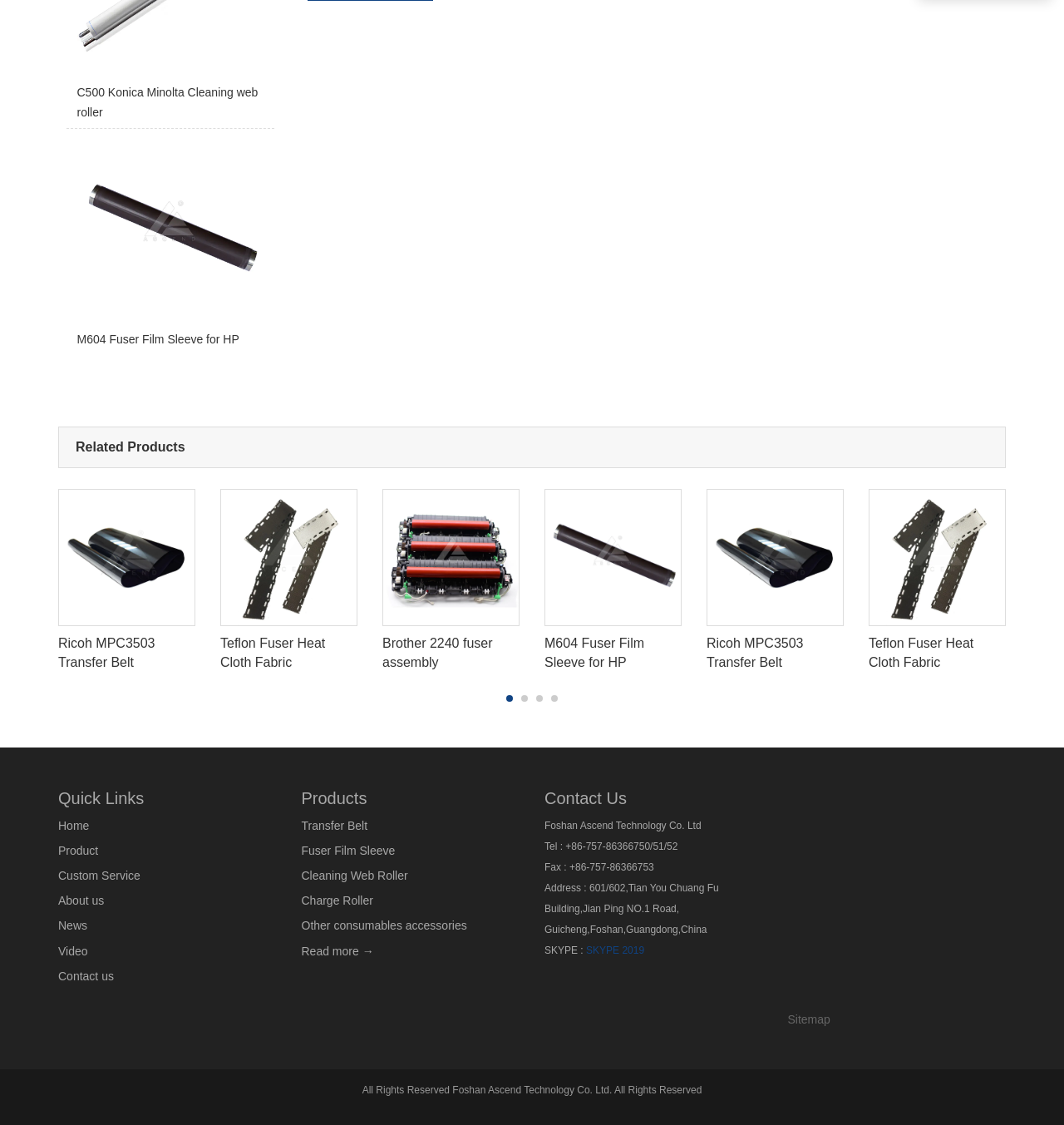Please specify the bounding box coordinates of the clickable section necessary to execute the following command: "Click on the 'M604 Fuser Film Sleeve for HP' link".

[0.062, 0.122, 0.258, 0.316]